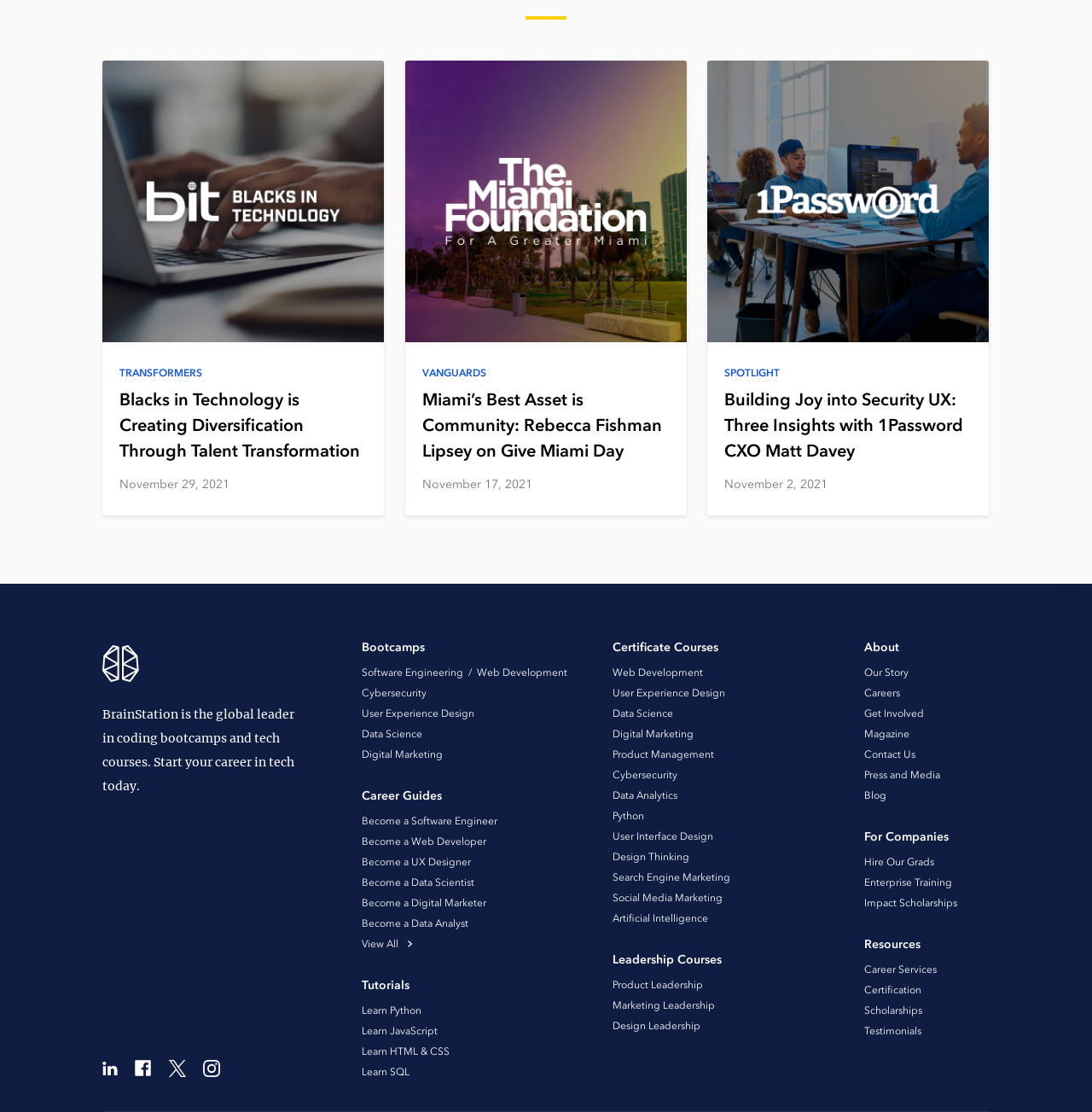Find and specify the bounding box coordinates that correspond to the clickable region for the instruction: "Learn more about 'User Experience Design' courses".

[0.561, 0.618, 0.664, 0.628]